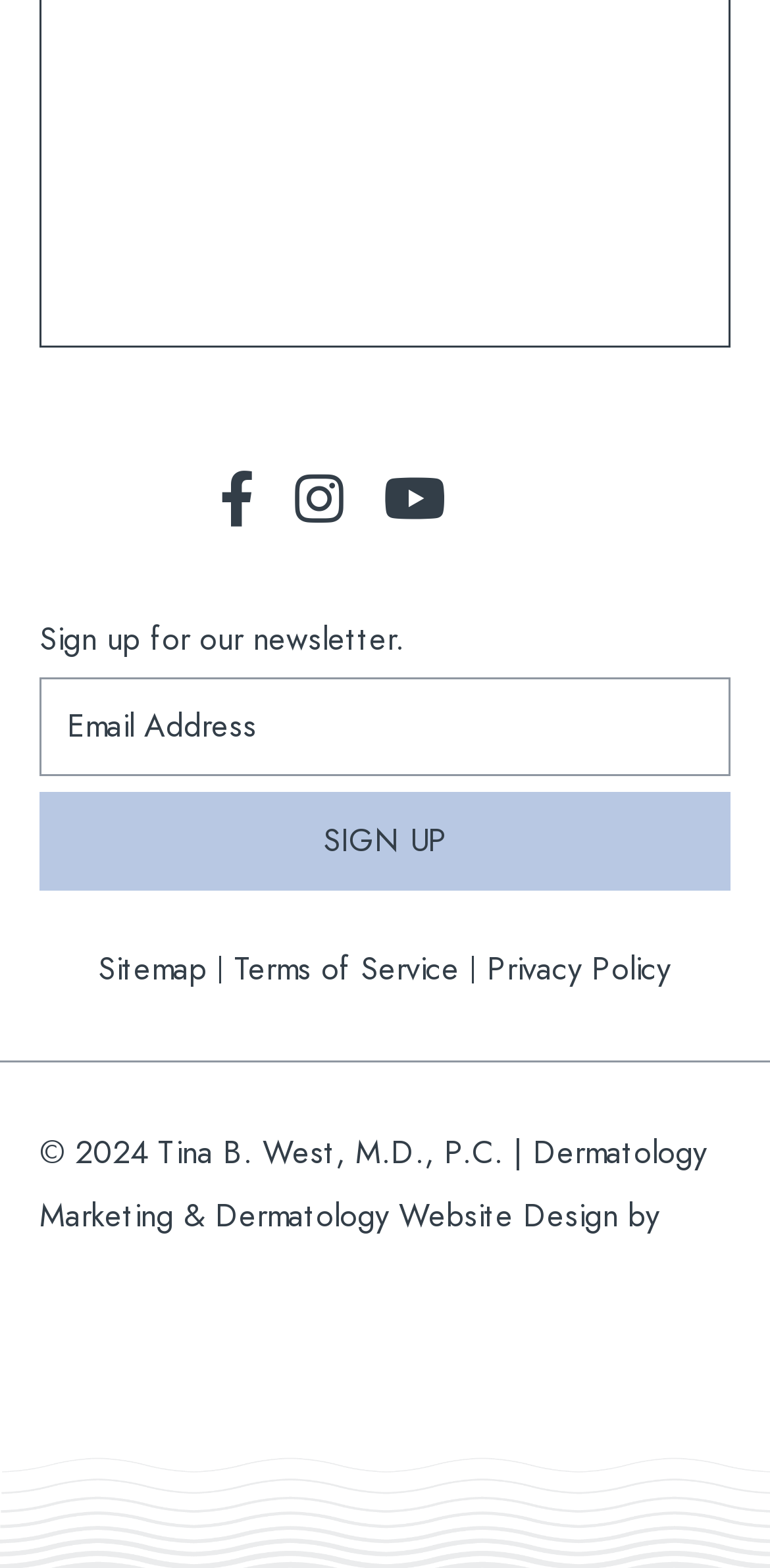What is the purpose of the textbox?
Can you provide an in-depth and detailed response to the question?

The textbox is located below the 'Sign up for our newsletter.' static text, and it is required, indicating that it is used to input information for signing up for the newsletter.